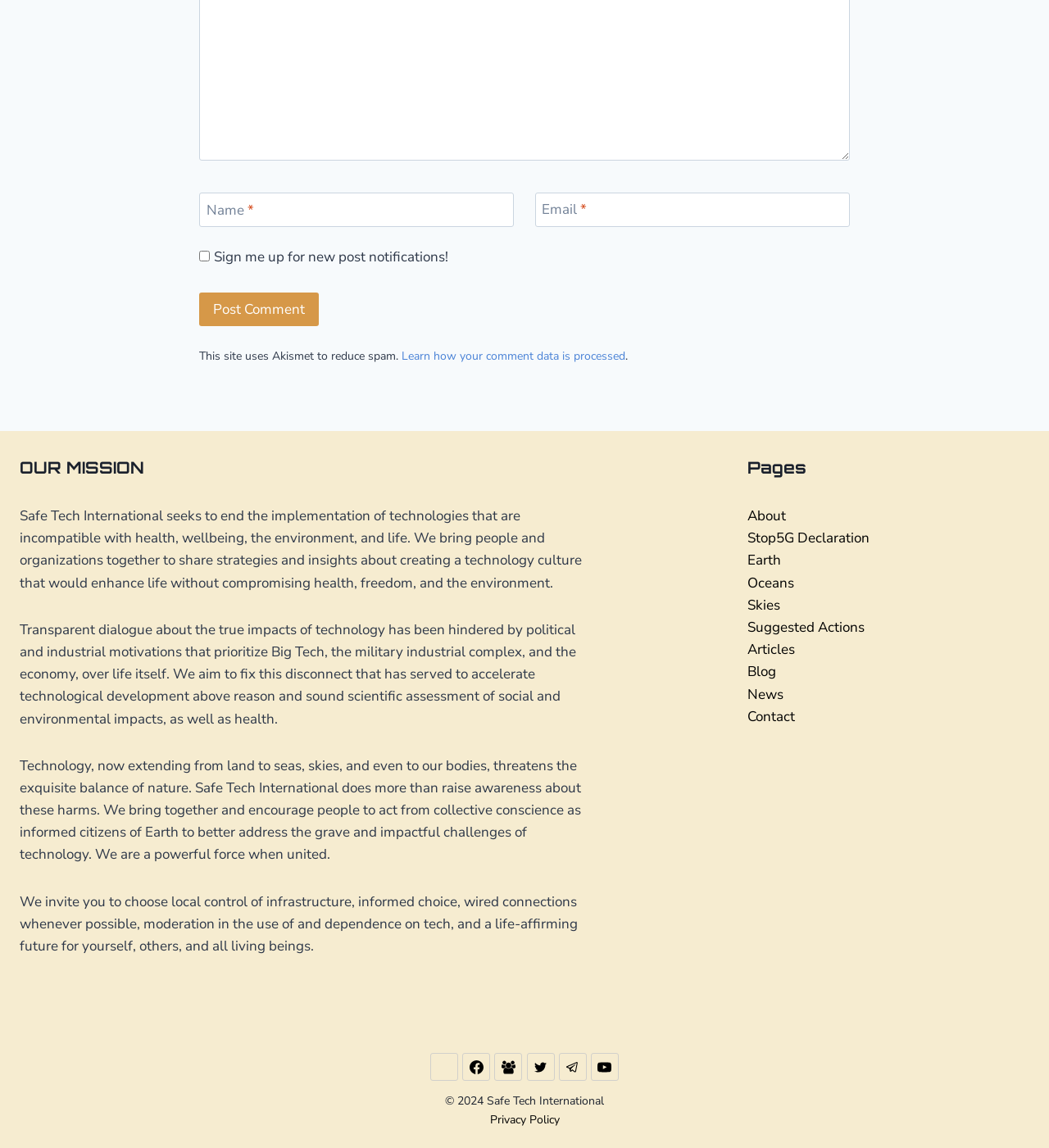Pinpoint the bounding box coordinates of the area that should be clicked to complete the following instruction: "Learn how your comment data is processed". The coordinates must be given as four float numbers between 0 and 1, i.e., [left, top, right, bottom].

[0.383, 0.302, 0.596, 0.316]